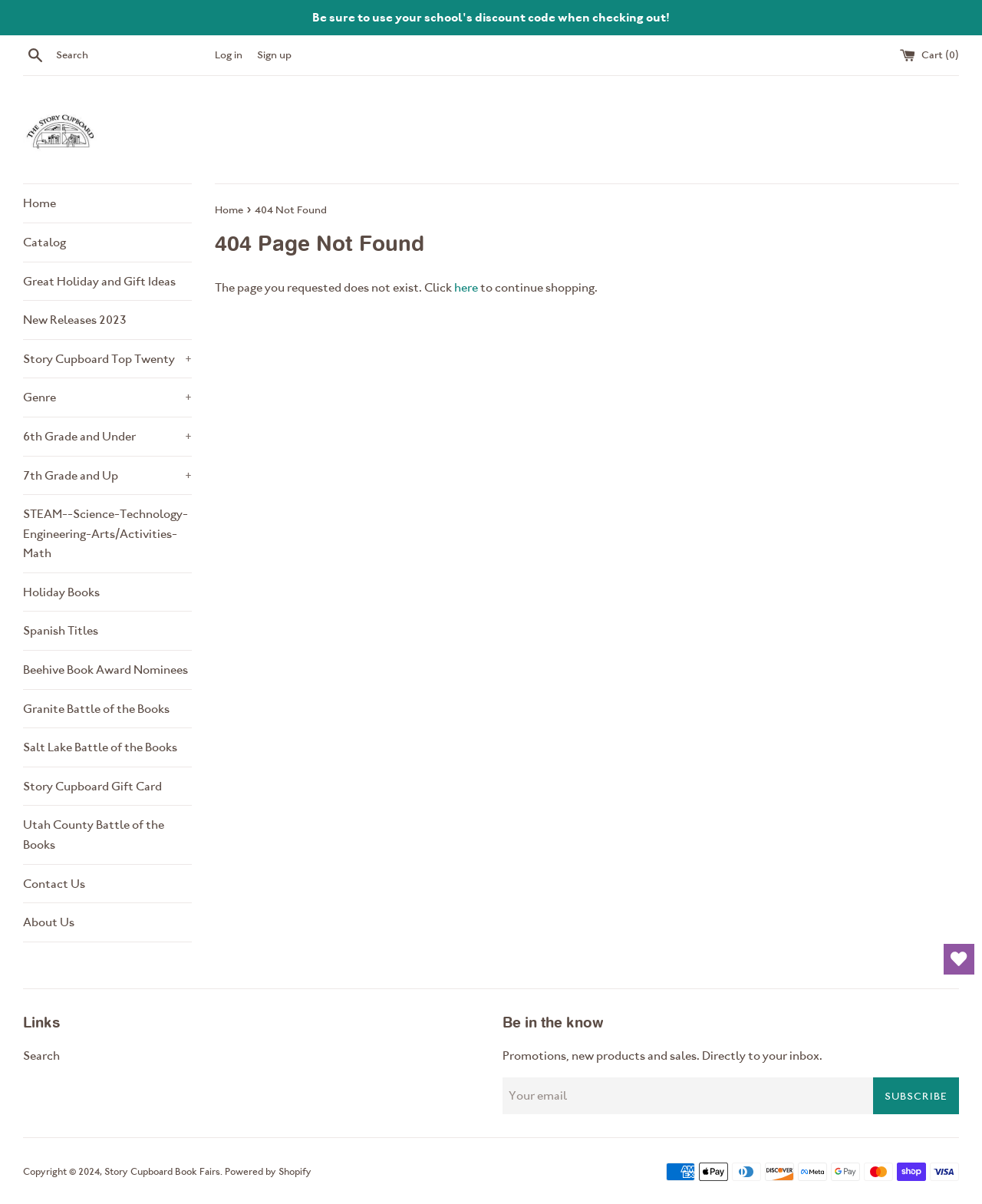Please identify the bounding box coordinates of the area that needs to be clicked to follow this instruction: "Log in to your account".

[0.219, 0.04, 0.247, 0.05]